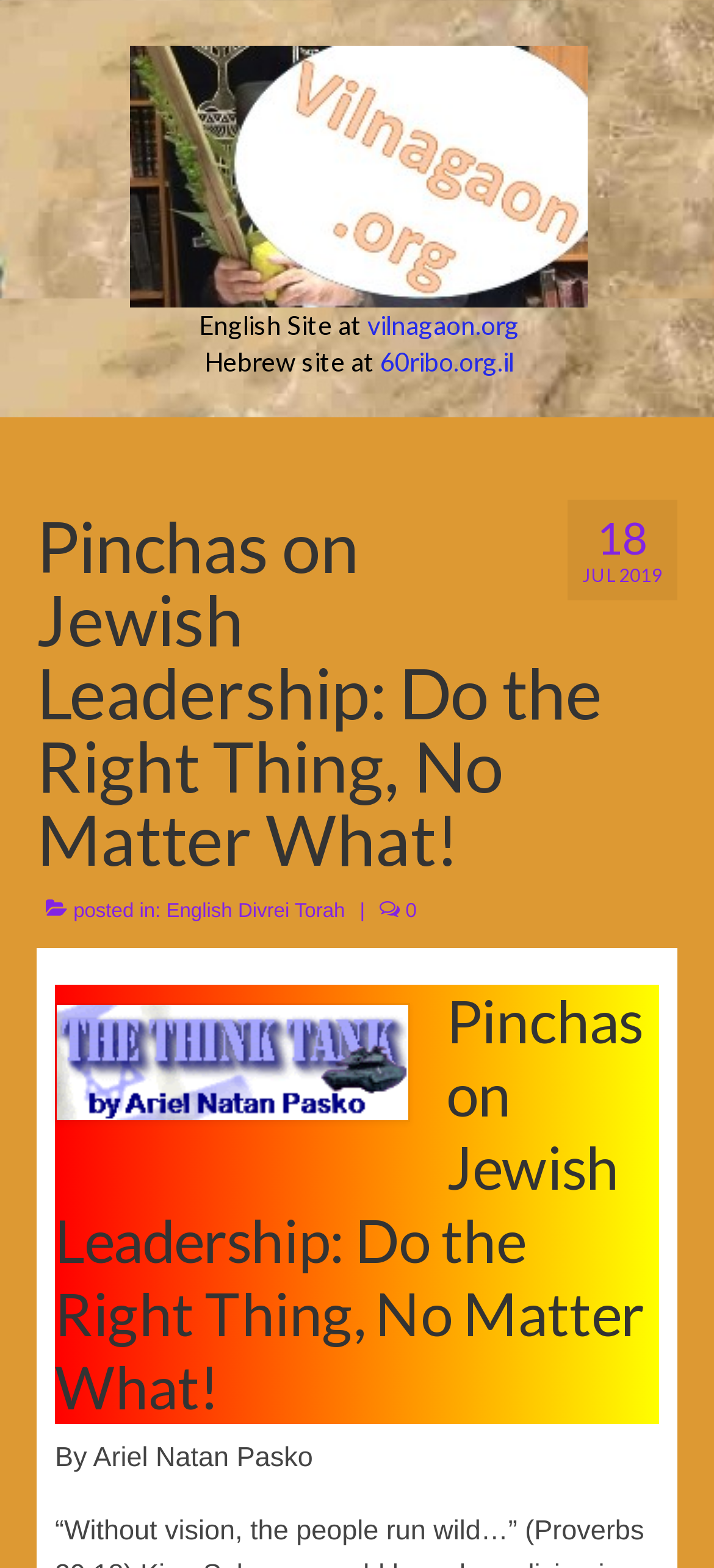Explain the contents of the webpage comprehensively.

The webpage is about an article titled "Pinchas on Jewish Leadership: Do the Right Thing, No Matter What!" on the vilnagaon.org website. At the top left, there is a link to the website's homepage, accompanied by a small image of the website's logo. 

Below the title, there are two language options: "English Site at" and "Hebrew site at", each with a corresponding link to the respective website. The Hebrew site link has a small section with the date "JUL 2019" and the number "18" written in a smaller font.

The main content of the webpage is divided into two sections. The first section has a heading with the same title as the webpage, followed by a subheading "posted in:" and a link to "English Divrei Torah". There is also a separator character "|" and a "0" written in a smaller font.

The second section has a heading with a similar title, but with the added phrase "think-tank". This section features an image related to the think-tank, and a byline "By Ariel Natan Pasko" at the bottom.